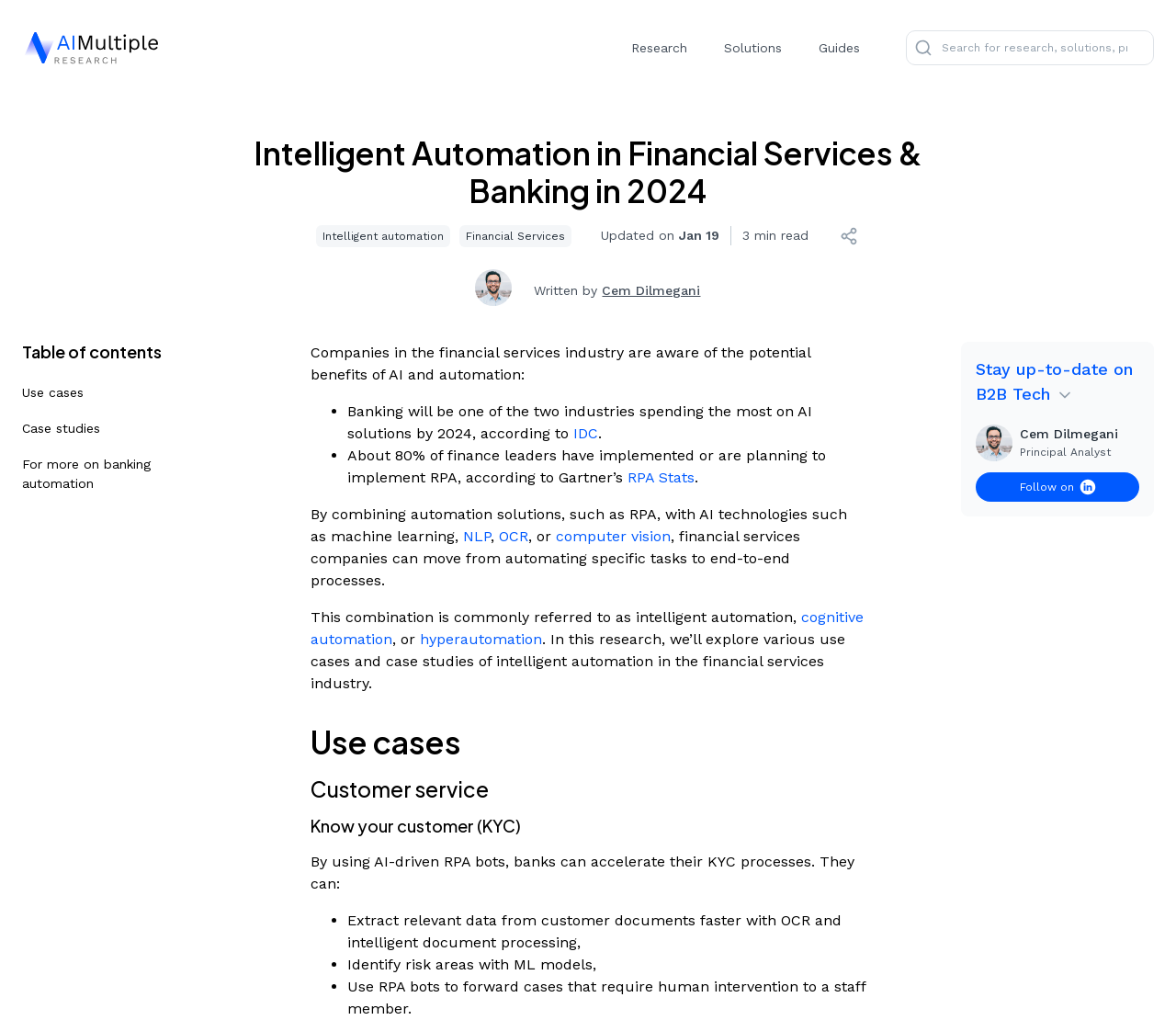What is the topic of the webpage?
Using the visual information, reply with a single word or short phrase.

Intelligent Automation in Financial Services